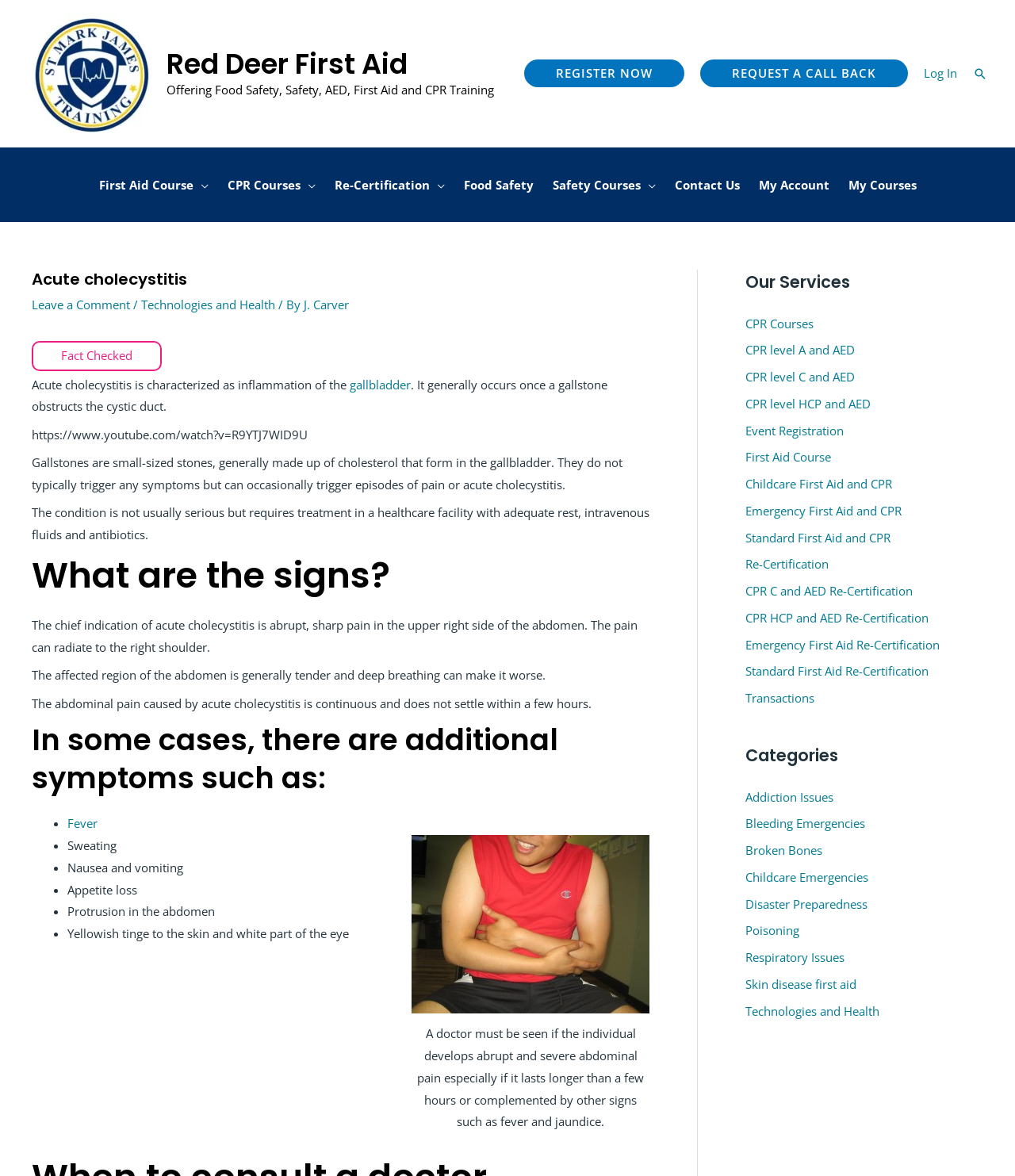Please determine the bounding box coordinates of the area that needs to be clicked to complete this task: 'Click the 'CPR Courses' link'. The coordinates must be four float numbers between 0 and 1, formatted as [left, top, right, bottom].

[0.734, 0.268, 0.802, 0.282]